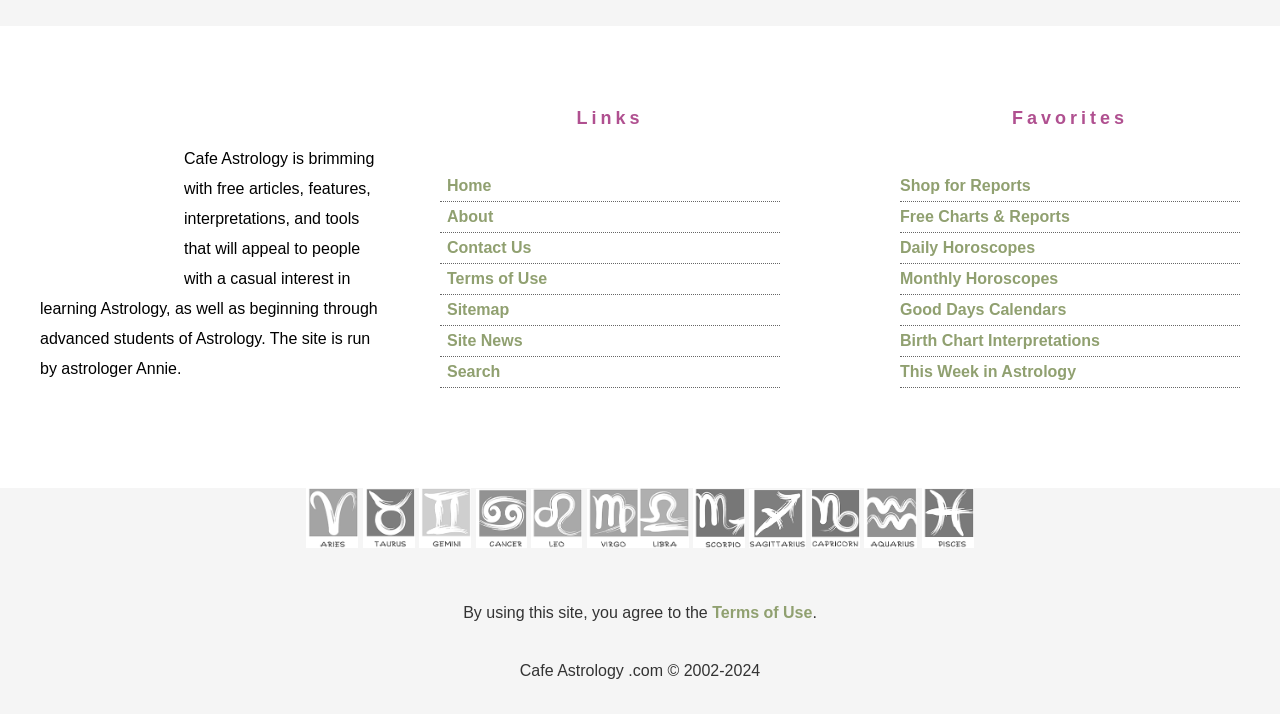Respond with a single word or phrase for the following question: 
What is the copyright year range of Cafe Astrology?

2002-2024